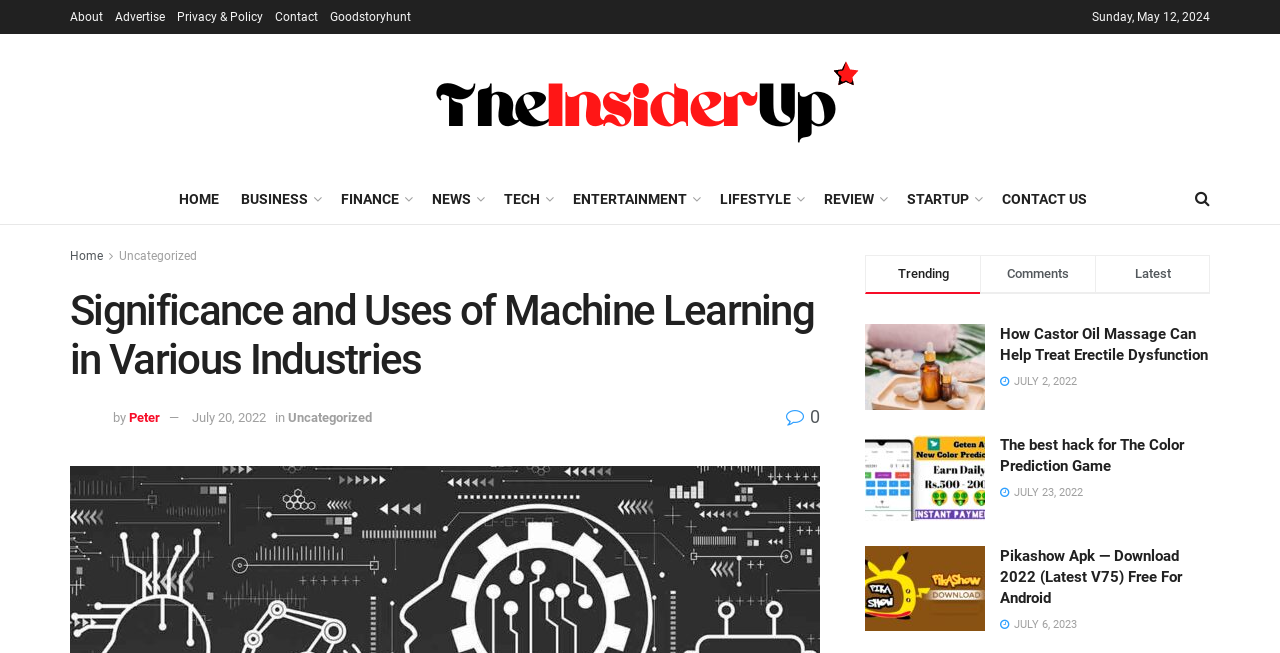Please specify the bounding box coordinates for the clickable region that will help you carry out the instruction: "Check the 'CONTACT US' link".

[0.782, 0.283, 0.849, 0.326]